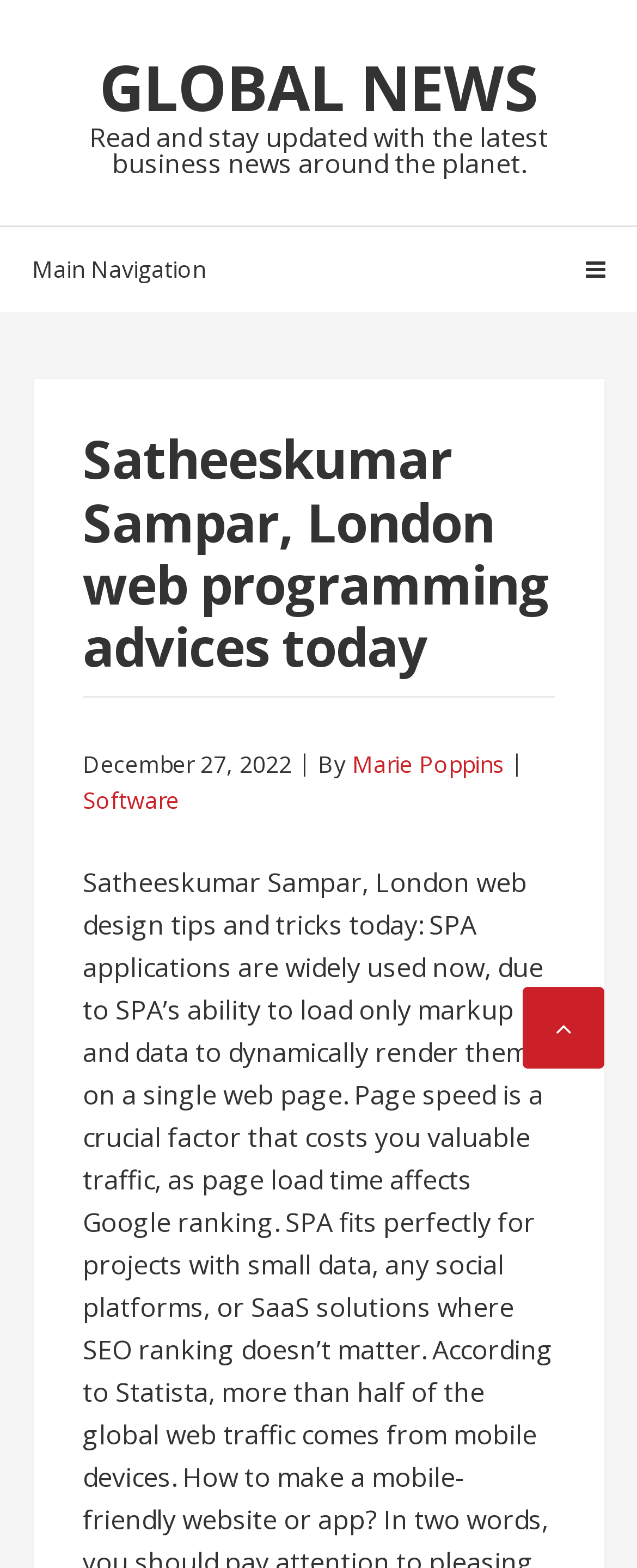Provide a short, one-word or phrase answer to the question below:
What is the main topic of the webpage?

Business news